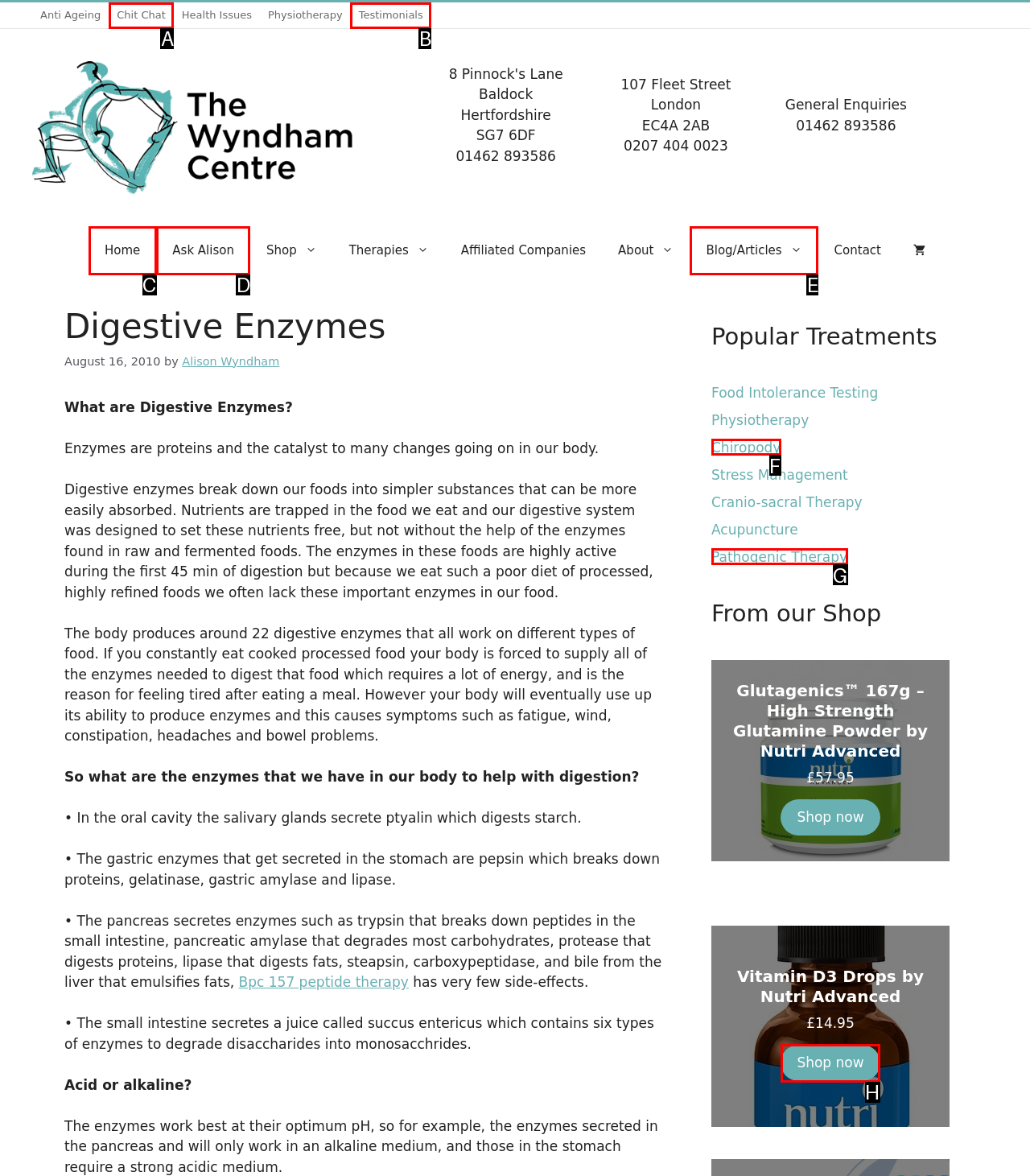Point out the HTML element I should click to achieve the following: Click on the 'Shop now' button for 'Vitamin D3 Drops by Nutri Advanced' Reply with the letter of the selected element.

H